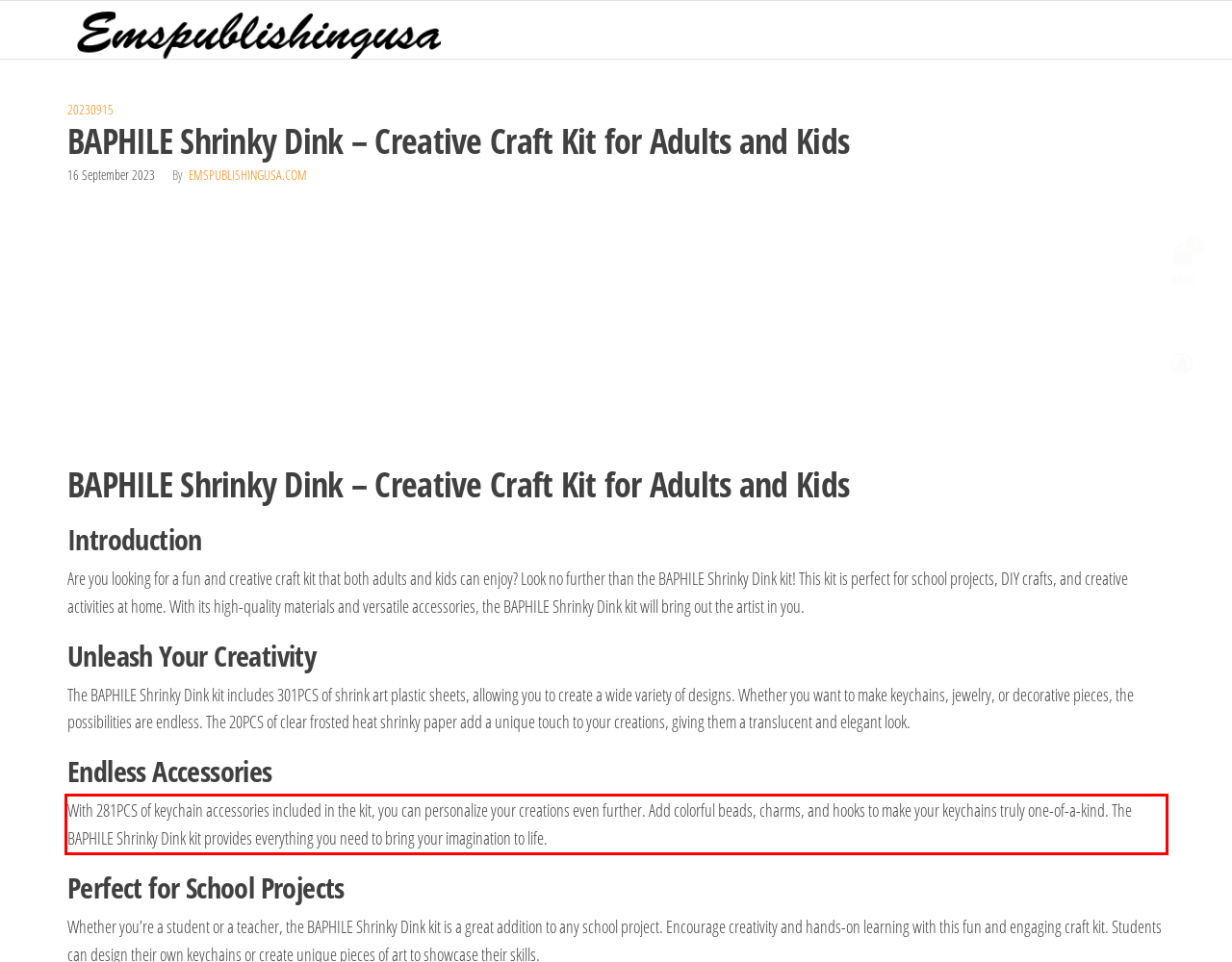Please perform OCR on the text content within the red bounding box that is highlighted in the provided webpage screenshot.

With 281PCS of keychain accessories included in the kit, you can personalize your creations even further. Add colorful beads, charms, and hooks to make your keychains truly one-of-a-kind. The BAPHILE Shrinky Dink kit provides everything you need to bring your imagination to life.